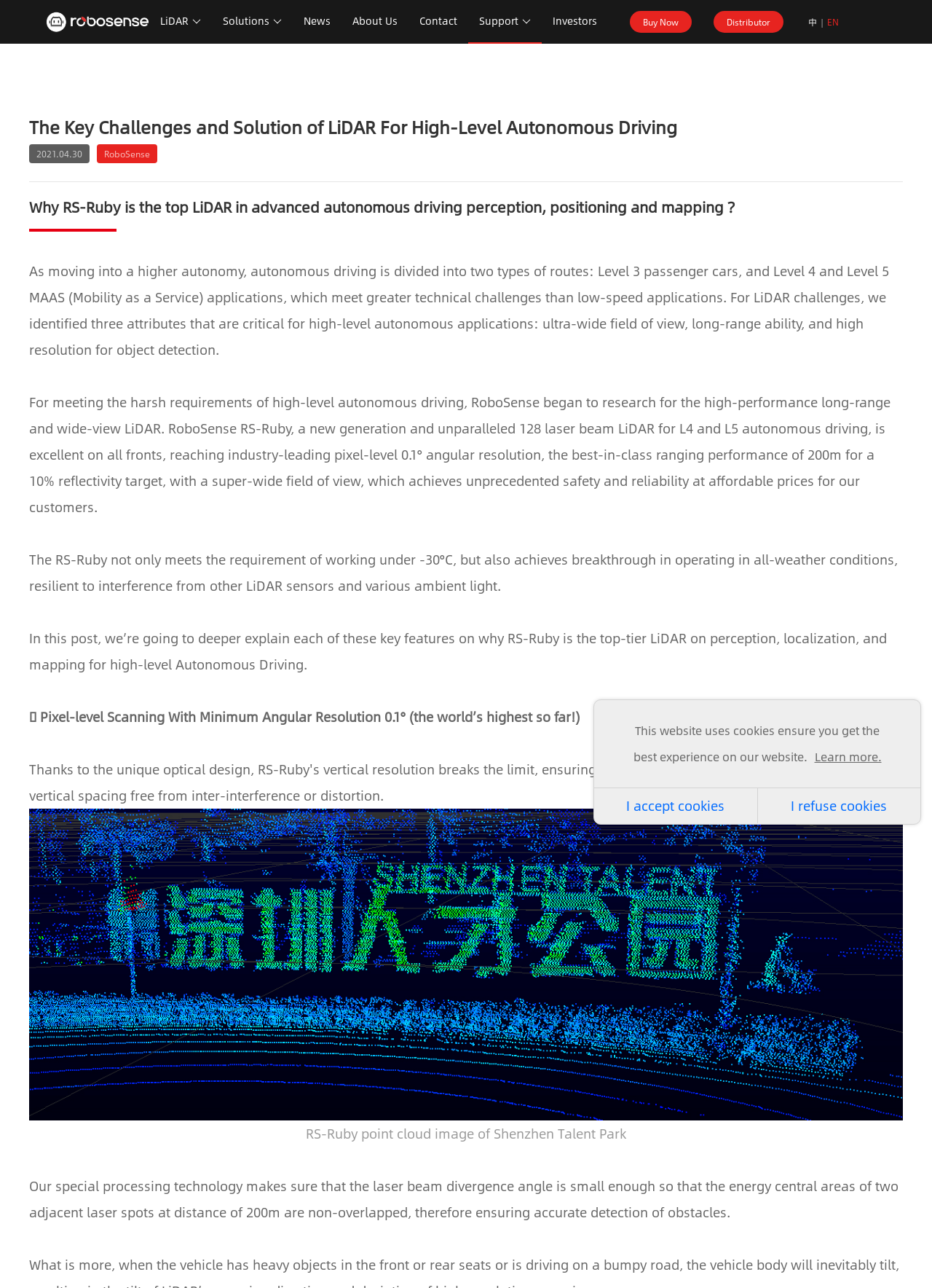Please identify the bounding box coordinates of the element on the webpage that should be clicked to follow this instruction: "Click on News link". The bounding box coordinates should be given as four float numbers between 0 and 1, formatted as [left, top, right, bottom].

[0.314, 0.0, 0.366, 0.034]